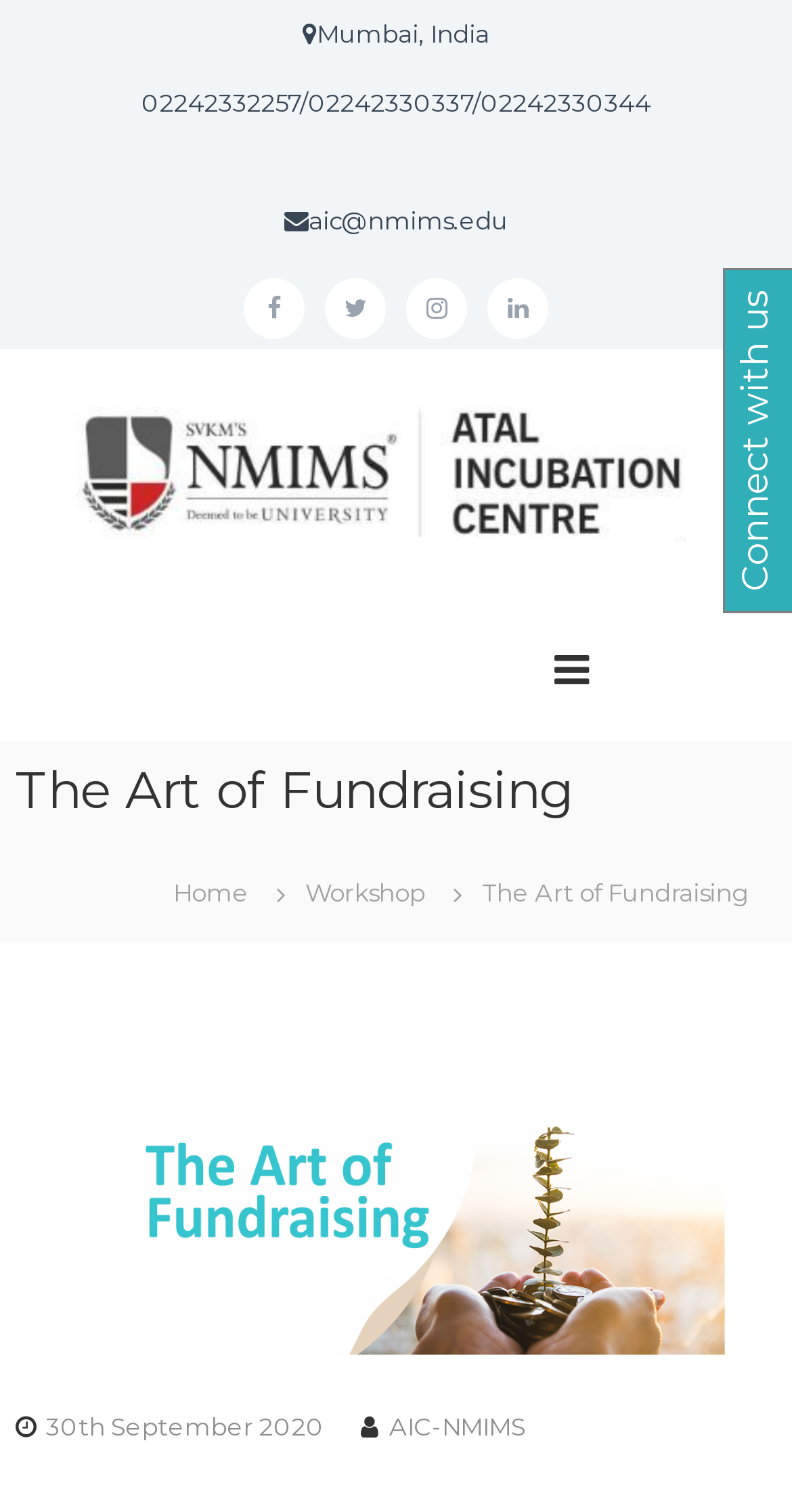How many navigation links are available?
Give a detailed response to the question by analyzing the screenshot.

I counted the number of navigation links by looking at the link elements at the top of the webpage, which are 'Home', 'Workshop', and 'The Art of Fundraising'. There are three of them.